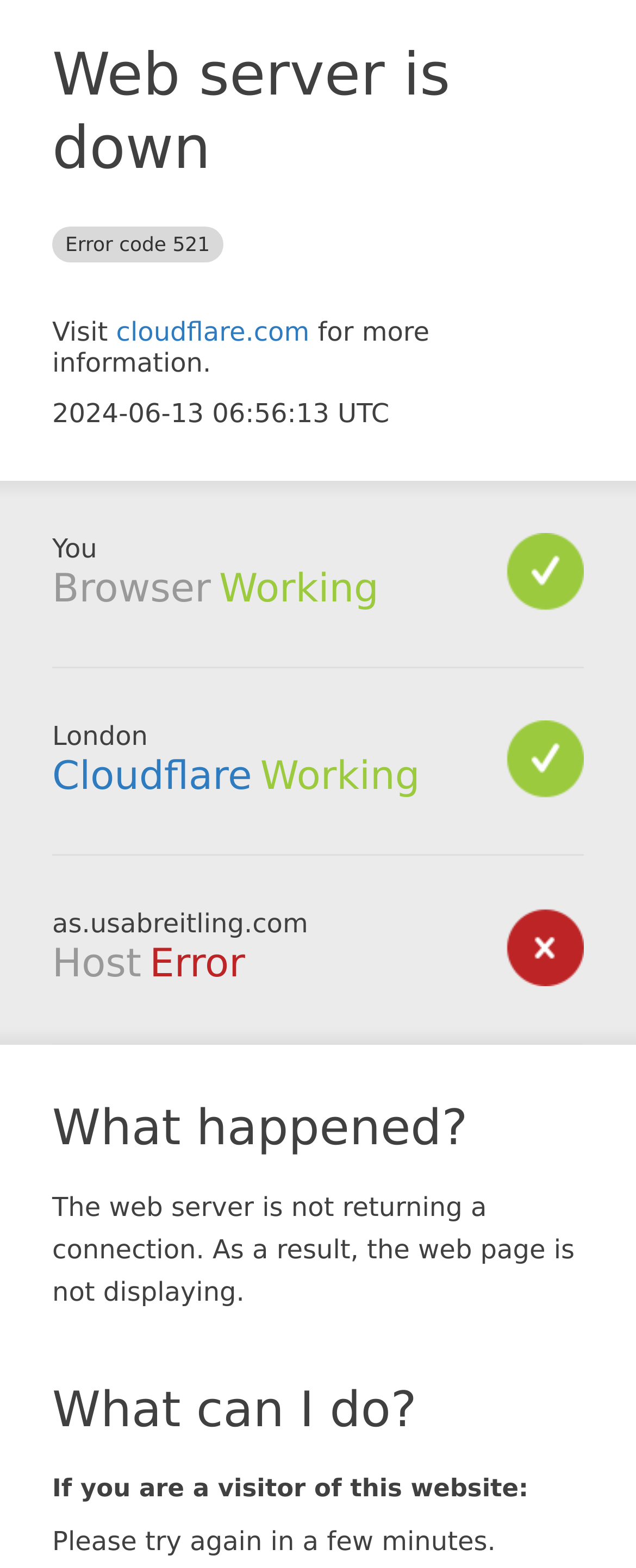Answer the question below using just one word or a short phrase: 
What is the name of the website that provides more information?

cloudflare.com